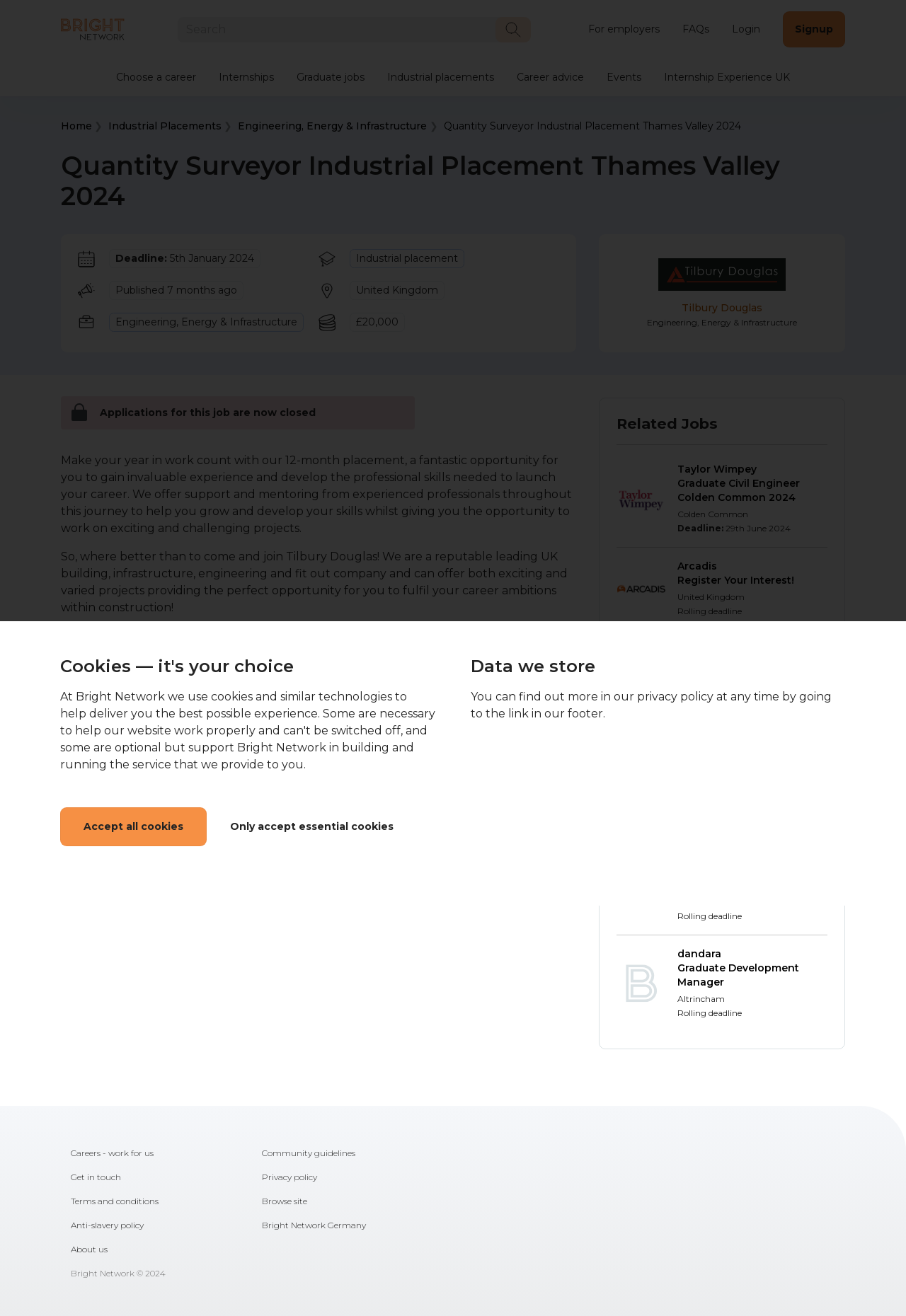Mark the bounding box of the element that matches the following description: "Careers - work for us".

[0.078, 0.867, 0.289, 0.886]